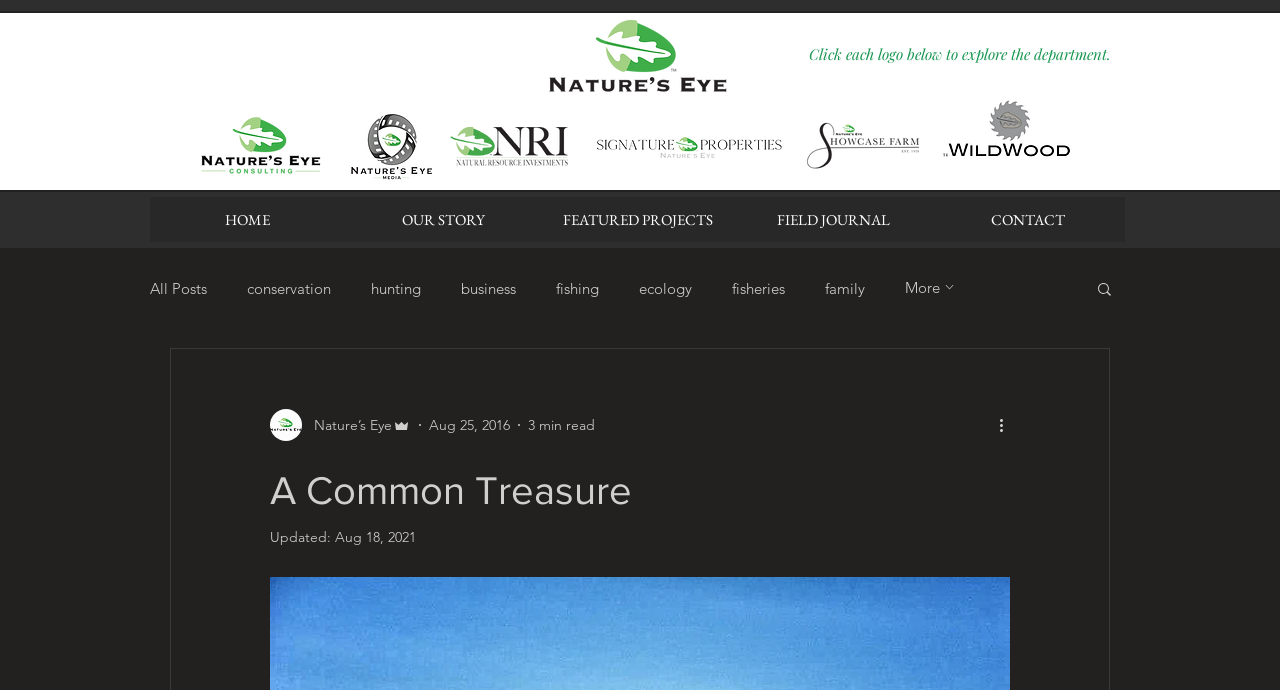What is the date of the last update of the blog post?
Respond with a short answer, either a single word or a phrase, based on the image.

Aug 18, 2021